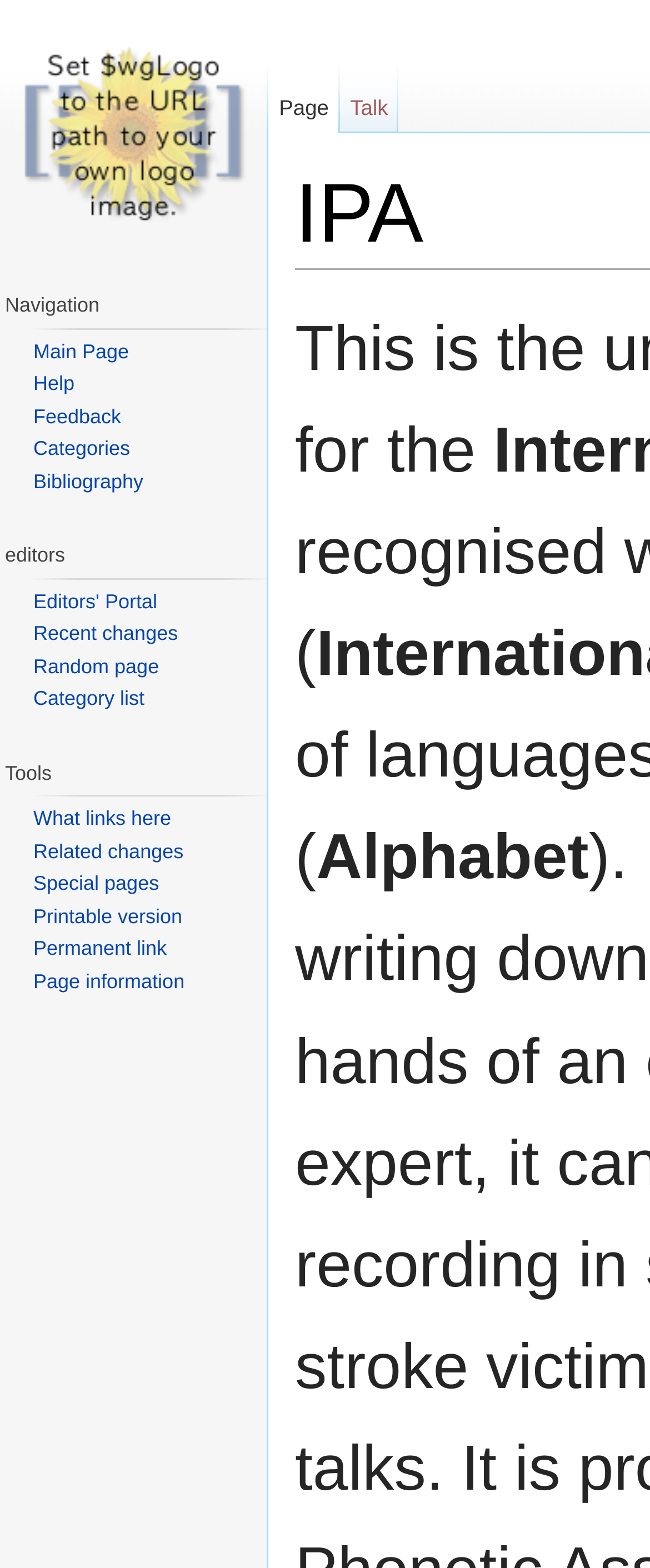How many links are there in the 'Navigation' section?
Please elaborate on the answer to the question with detailed information.

I counted the number of links under the 'Navigation' section. I found five links: 'Main Page', 'Help', 'Feedback', 'Categories', and 'Bibliography'.